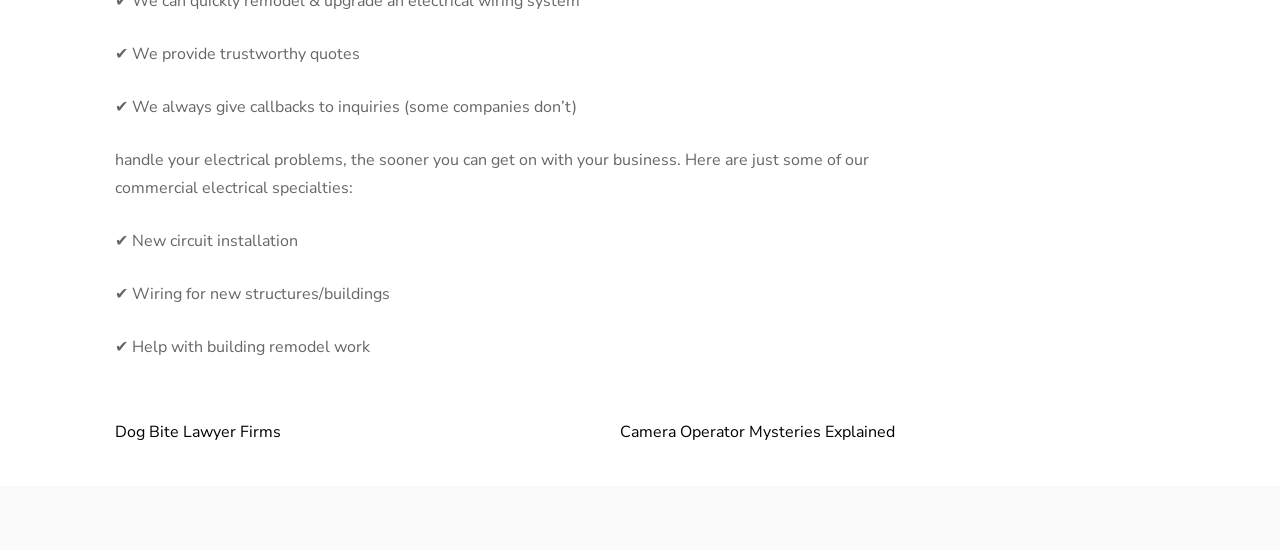Using details from the image, please answer the following question comprehensively:
What is the company's promise about callbacks?

The company promises to always give callbacks to inquiries, as stated in the second StaticText element, which says 'We always give callbacks to inquiries (some companies don’t)'.